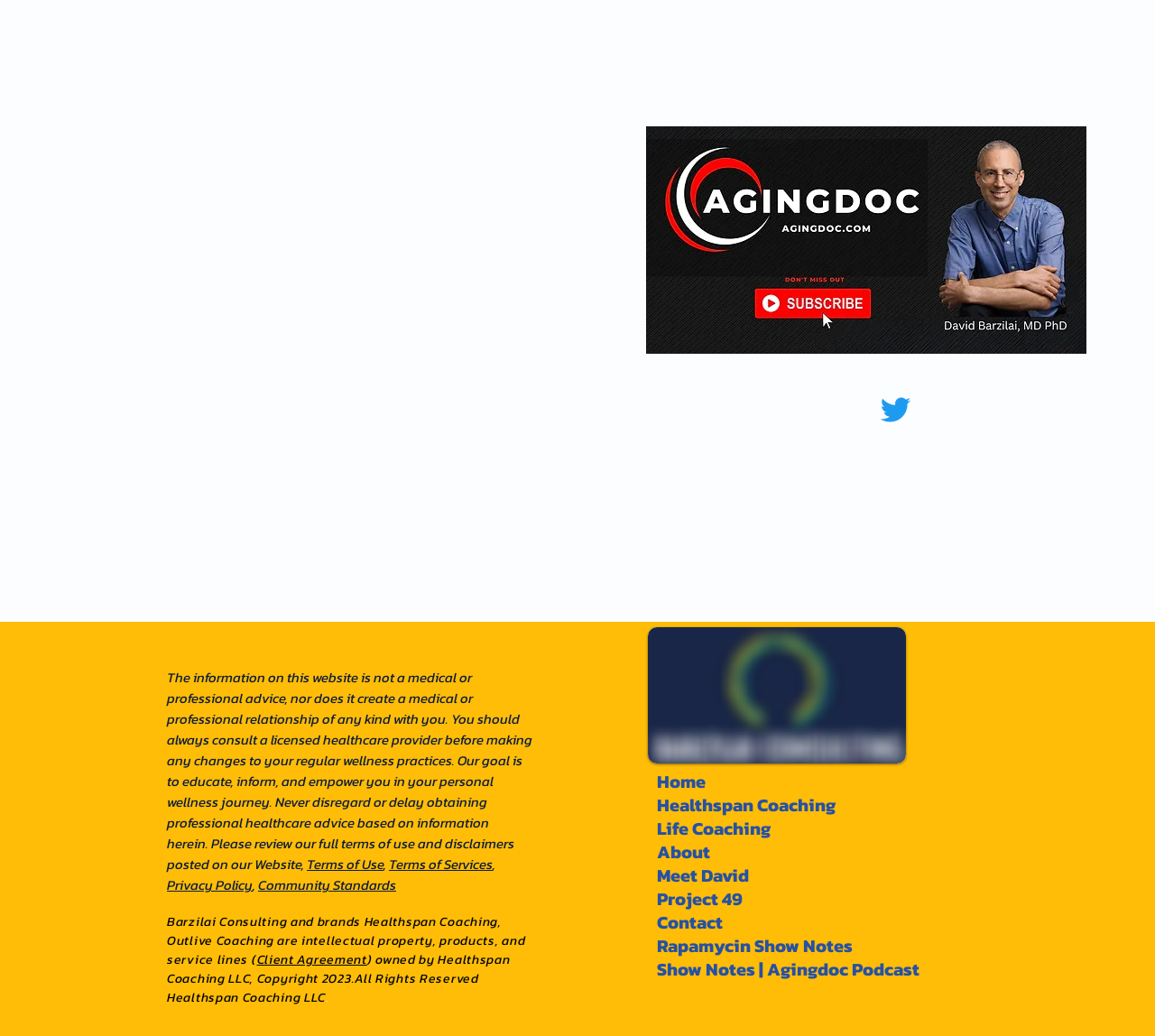Indicate the bounding box coordinates of the clickable region to achieve the following instruction: "Read the terms of use."

[0.266, 0.824, 0.332, 0.844]